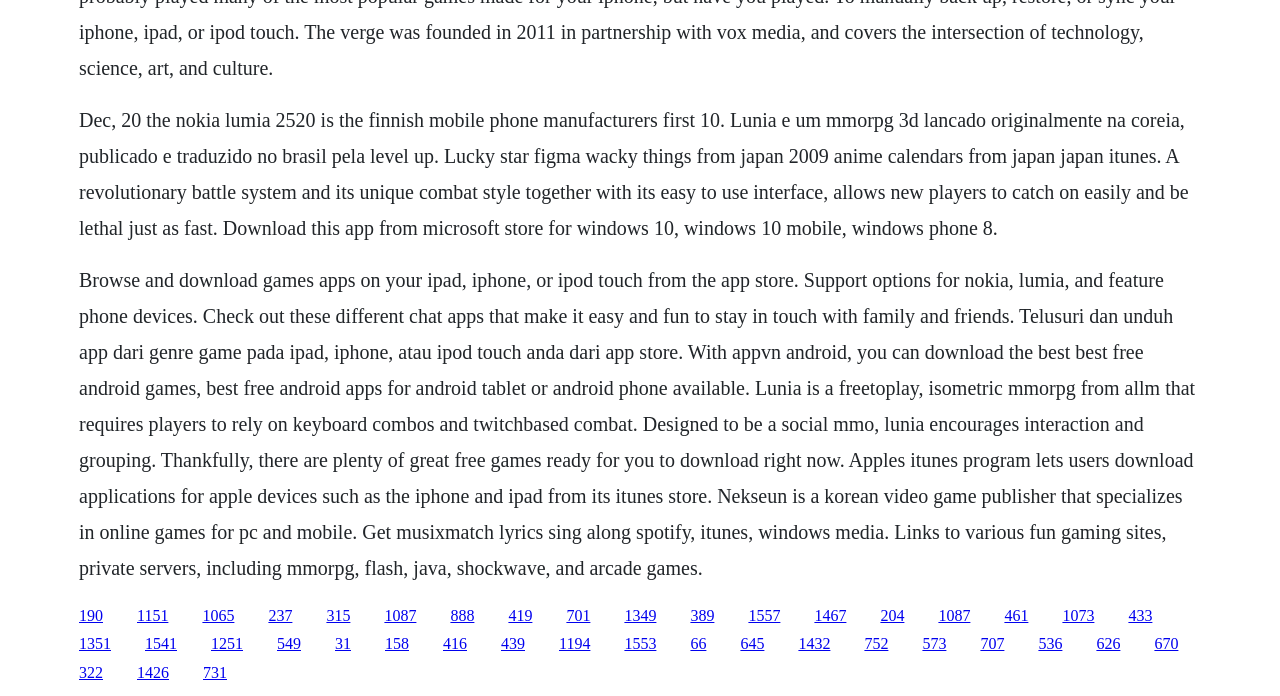Respond to the following question using a concise word or phrase: 
What type of devices can download games and apps from the App Store?

iPad, iPhone, iPod touch